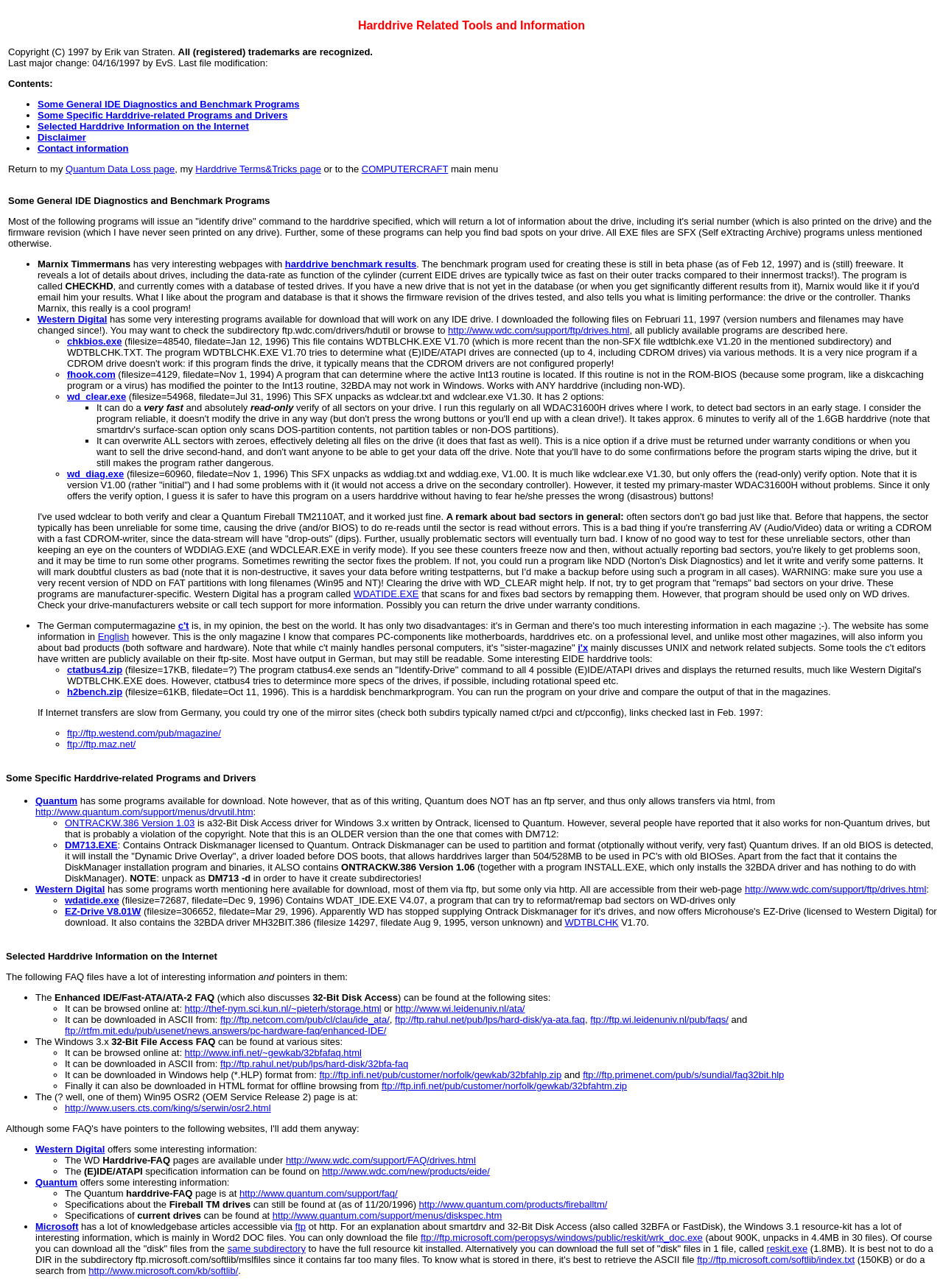Please give the bounding box coordinates of the area that should be clicked to fulfill the following instruction: "Visit 'Western Digital'". The coordinates should be in the format of four float numbers from 0 to 1, i.e., [left, top, right, bottom].

[0.04, 0.244, 0.114, 0.252]